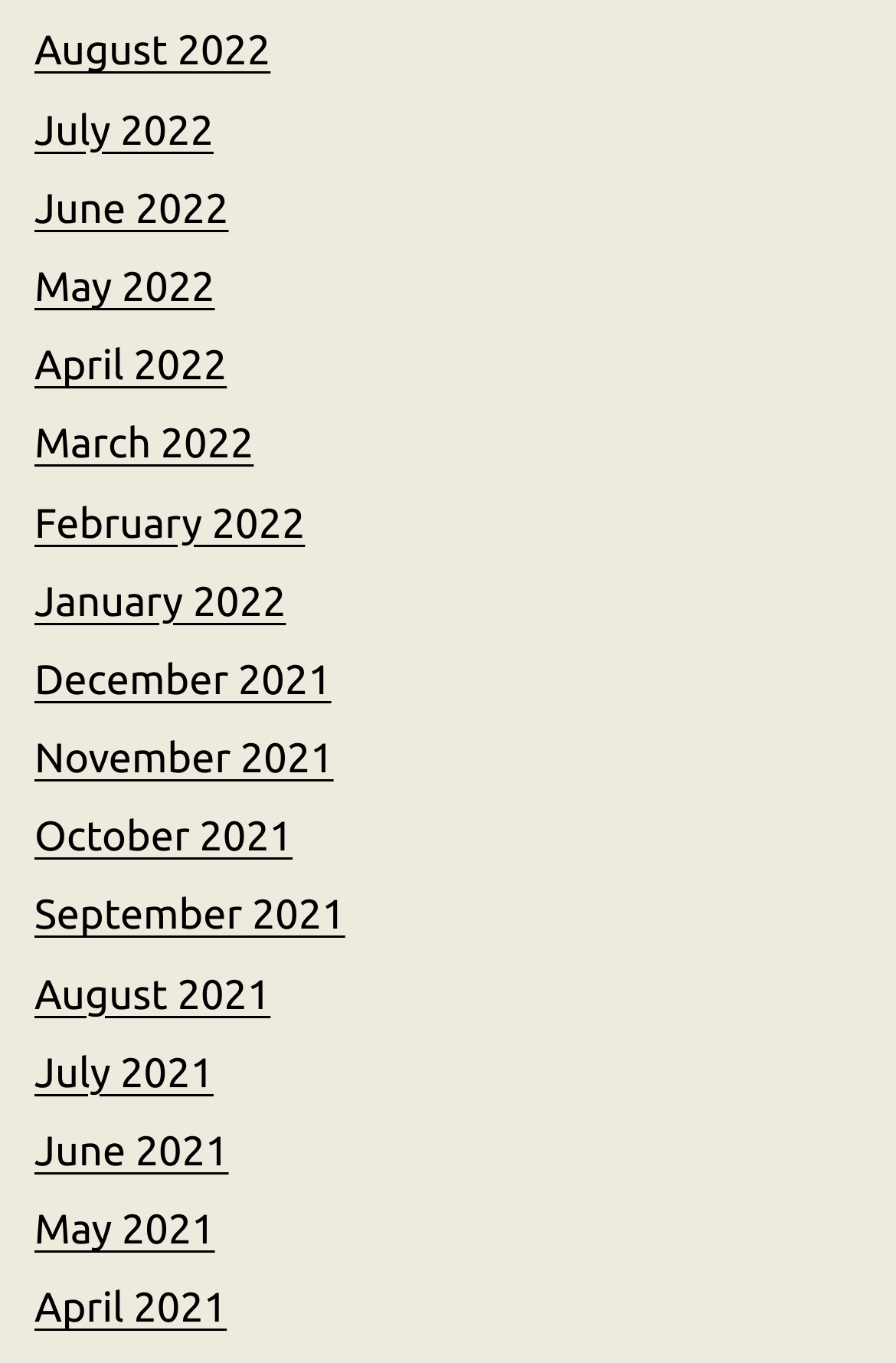Based on the element description: "August 2021", identify the bounding box coordinates for this UI element. The coordinates must be four float numbers between 0 and 1, listed as [left, top, right, bottom].

[0.038, 0.713, 0.302, 0.746]